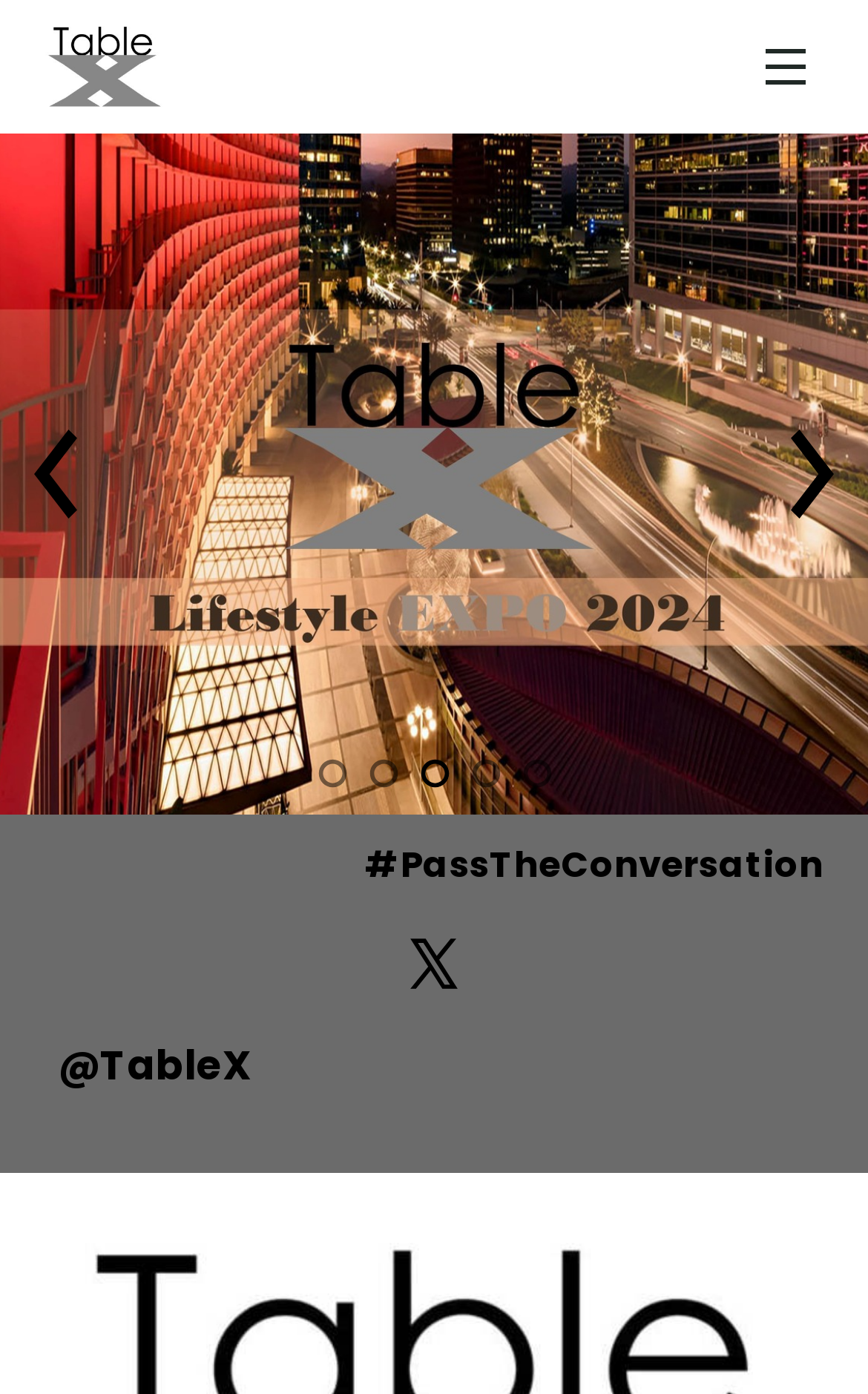Please determine the bounding box coordinates for the UI element described here. Use the format (top-left x, top-left y, bottom-right x, bottom-right y) with values bounded between 0 and 1: @TableX

[0.051, 0.738, 0.462, 0.829]